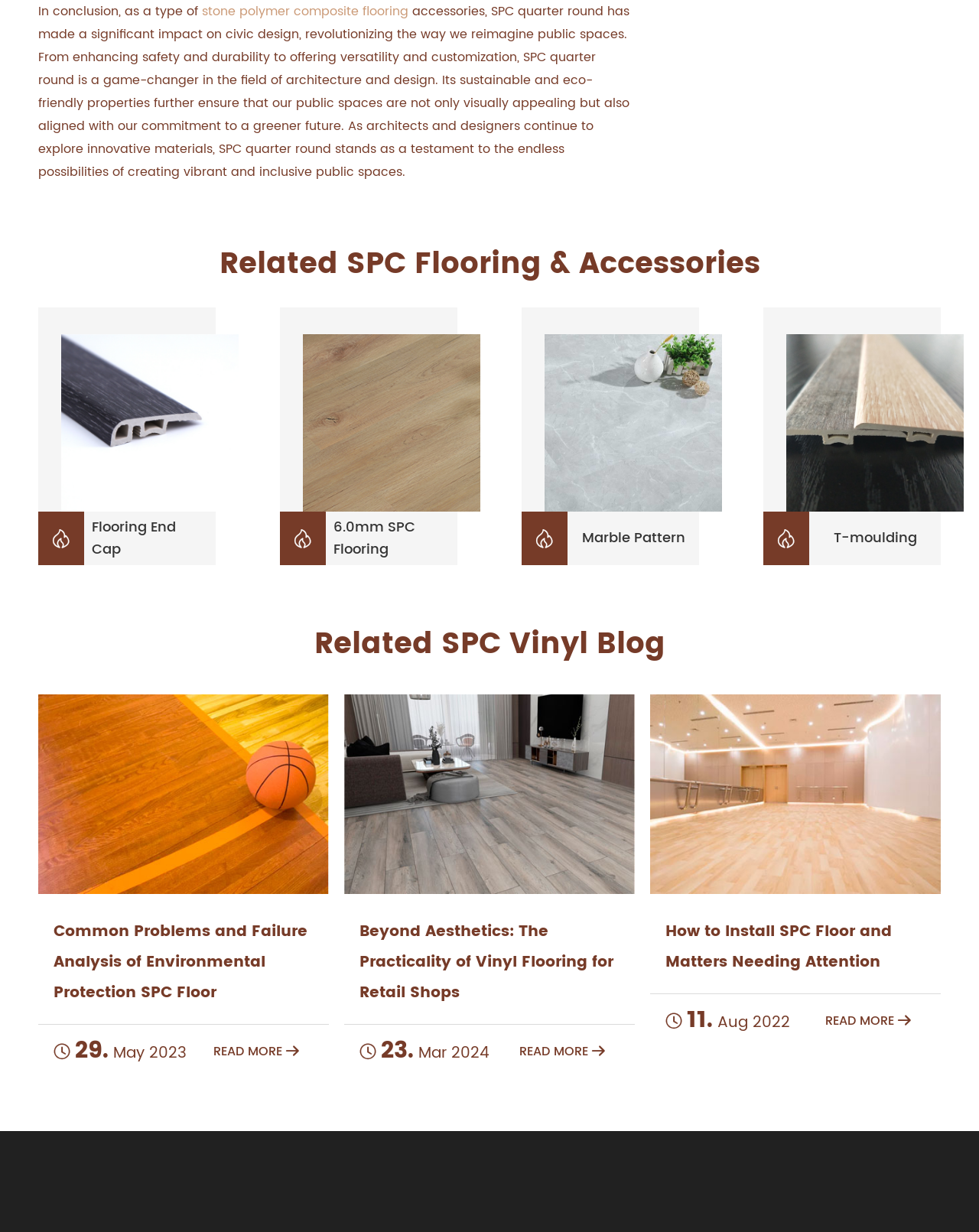Determine the bounding box coordinates of the clickable region to carry out the instruction: "Contact us via socialsec@themmc.org".

None